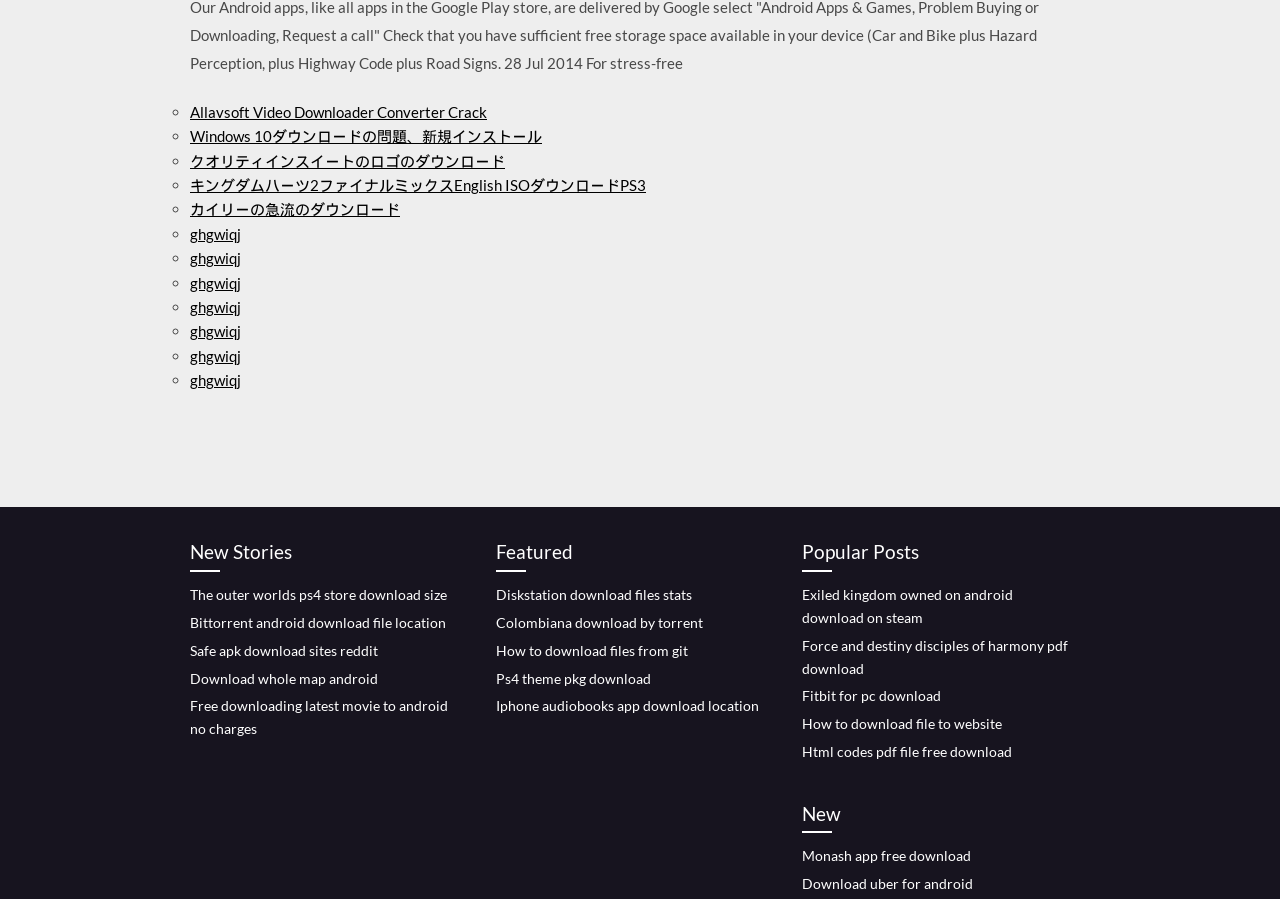Please predict the bounding box coordinates of the element's region where a click is necessary to complete the following instruction: "Read 'Exiled kingdom owned on android download on steam'". The coordinates should be represented by four float numbers between 0 and 1, i.e., [left, top, right, bottom].

[0.627, 0.652, 0.791, 0.696]